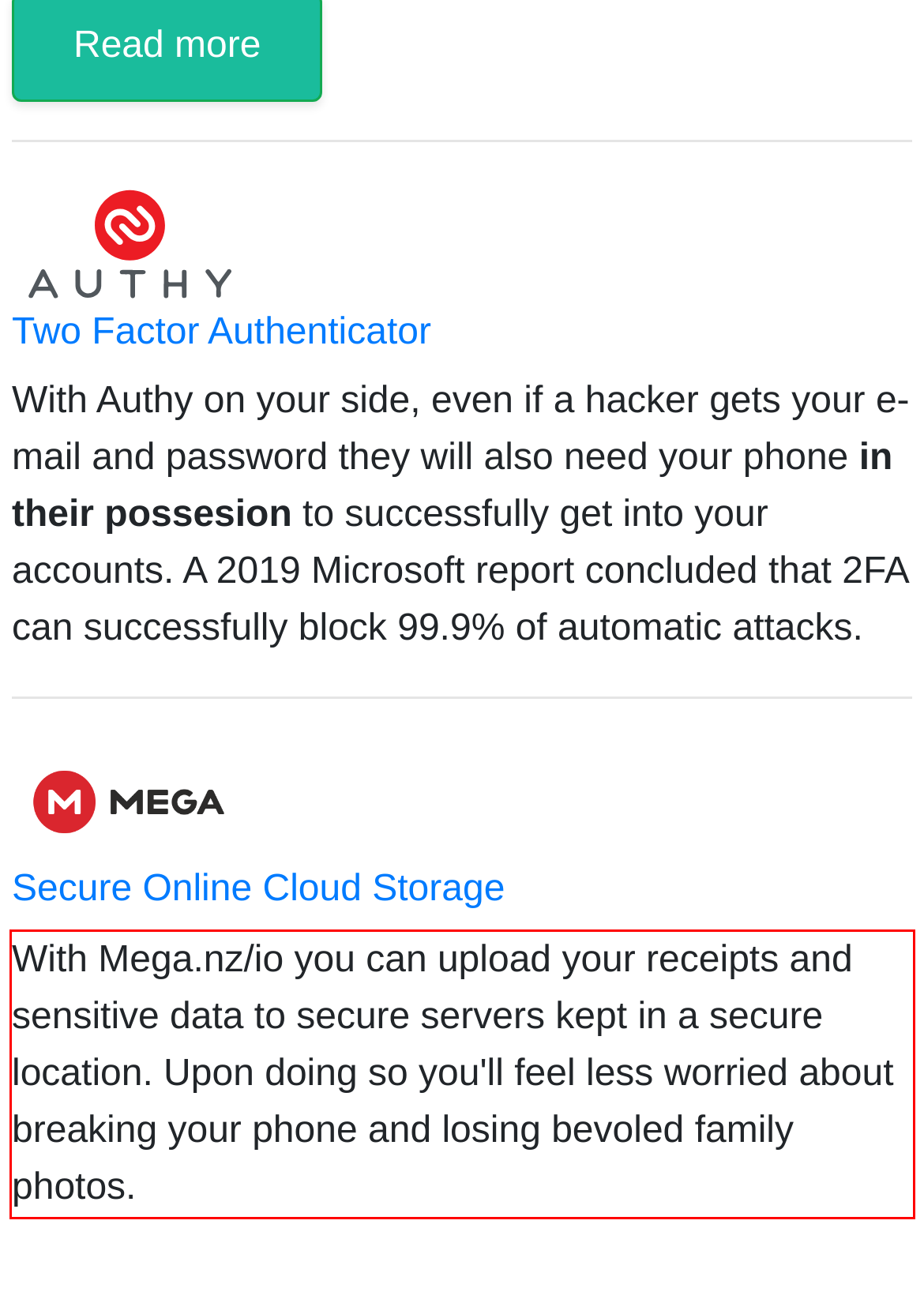Look at the provided screenshot of the webpage and perform OCR on the text within the red bounding box.

With Mega.nz/io you can upload your receipts and sensitive data to secure servers kept in a secure location. Upon doing so you'll feel less worried about breaking your phone and losing bevoled family photos.